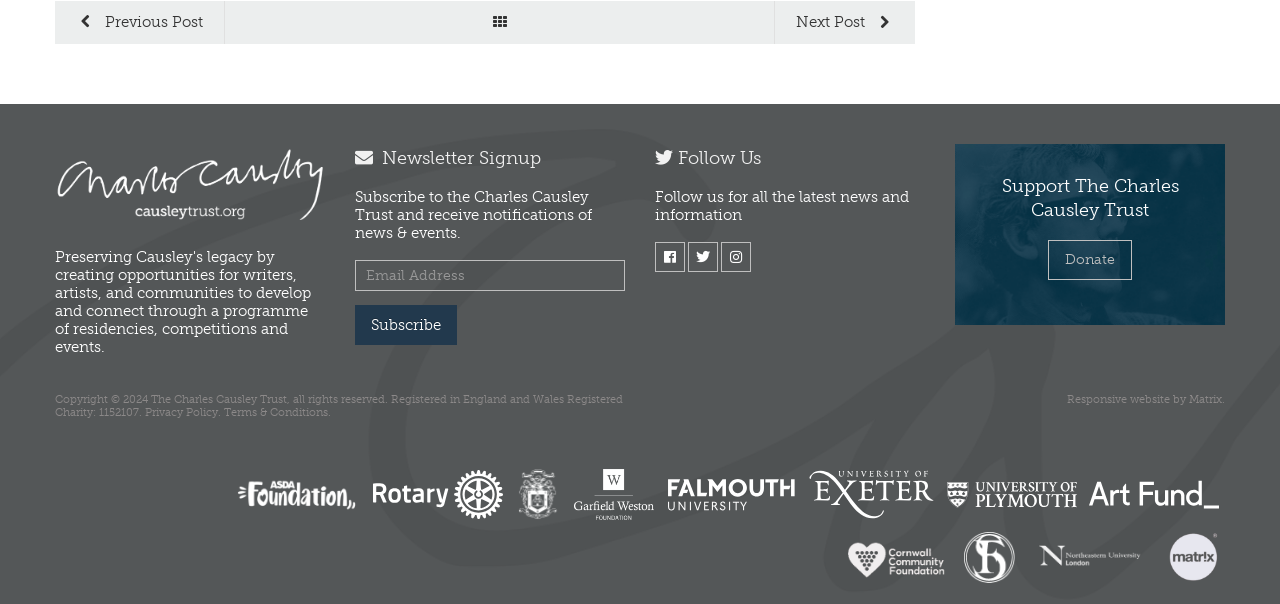Respond to the question with just a single word or phrase: 
How many social media links are available?

3